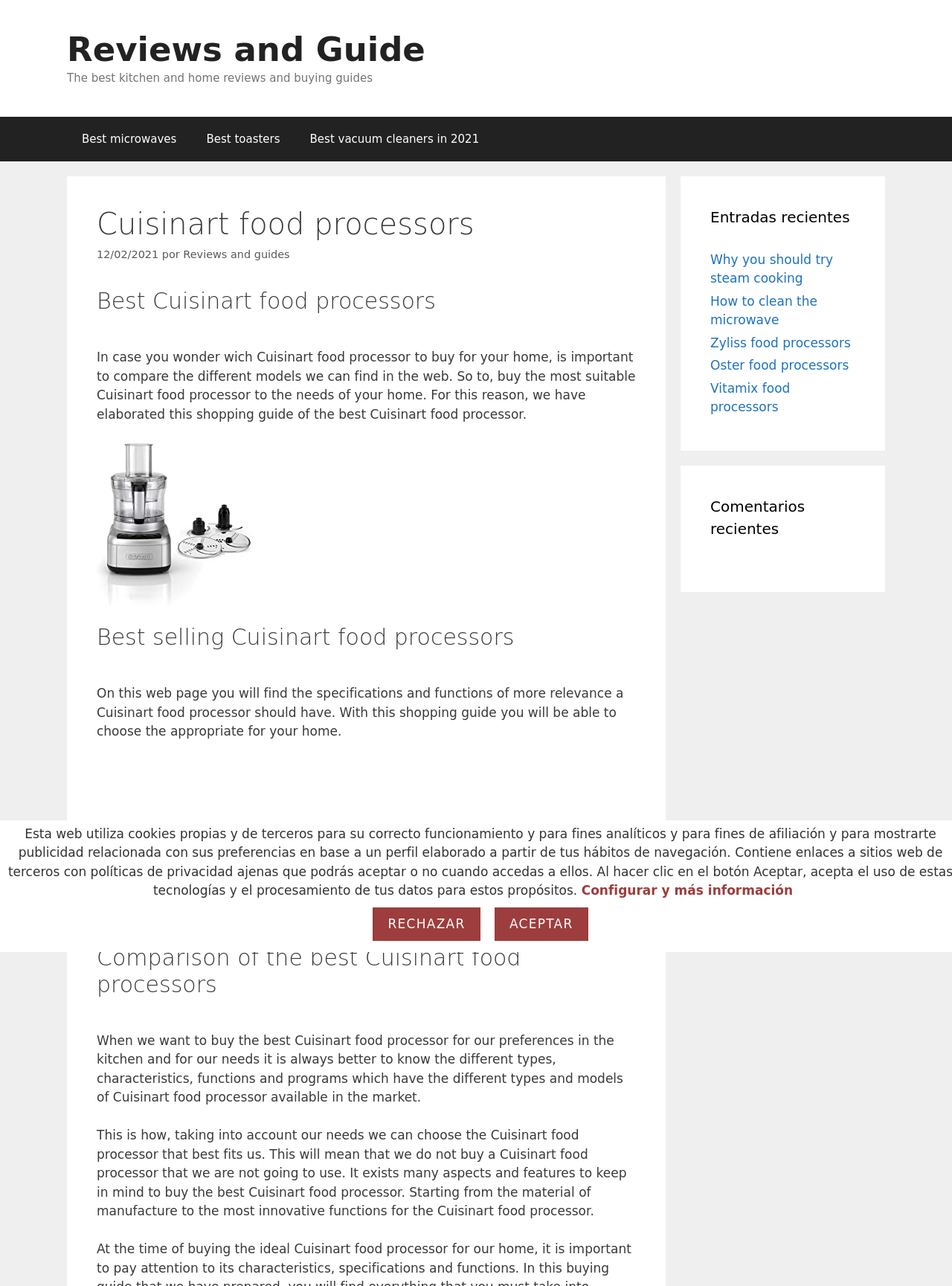What is the function of the 'Configurar y más información' link?
Please use the image to deliver a detailed and complete answer.

The 'Configurar y más información' link is likely to provide users with the option to configure their preferences or access more information about the webpage or its content, although the exact function is not explicitly stated.